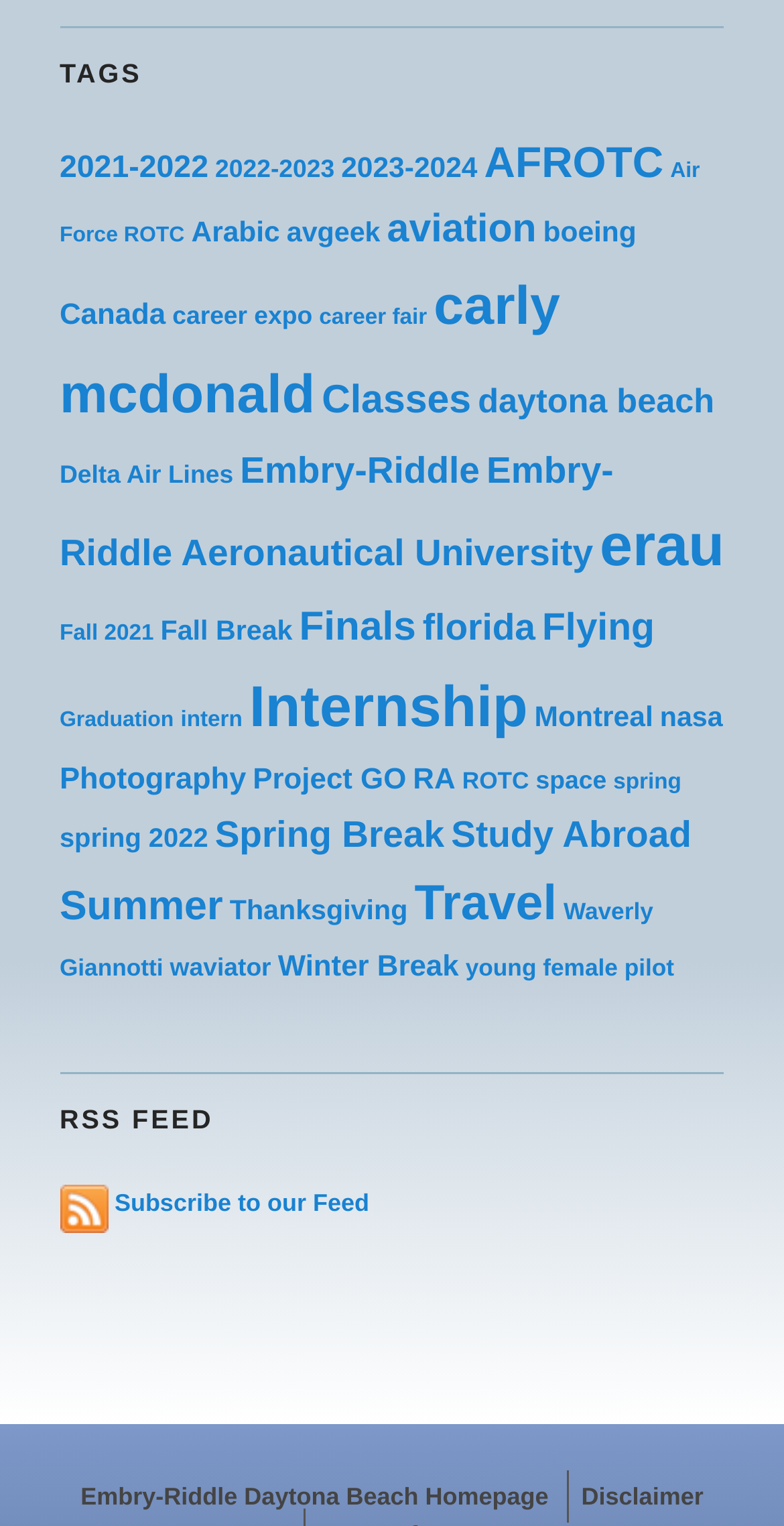Show the bounding box coordinates for the HTML element described as: "Graduation".

[0.076, 0.464, 0.222, 0.48]